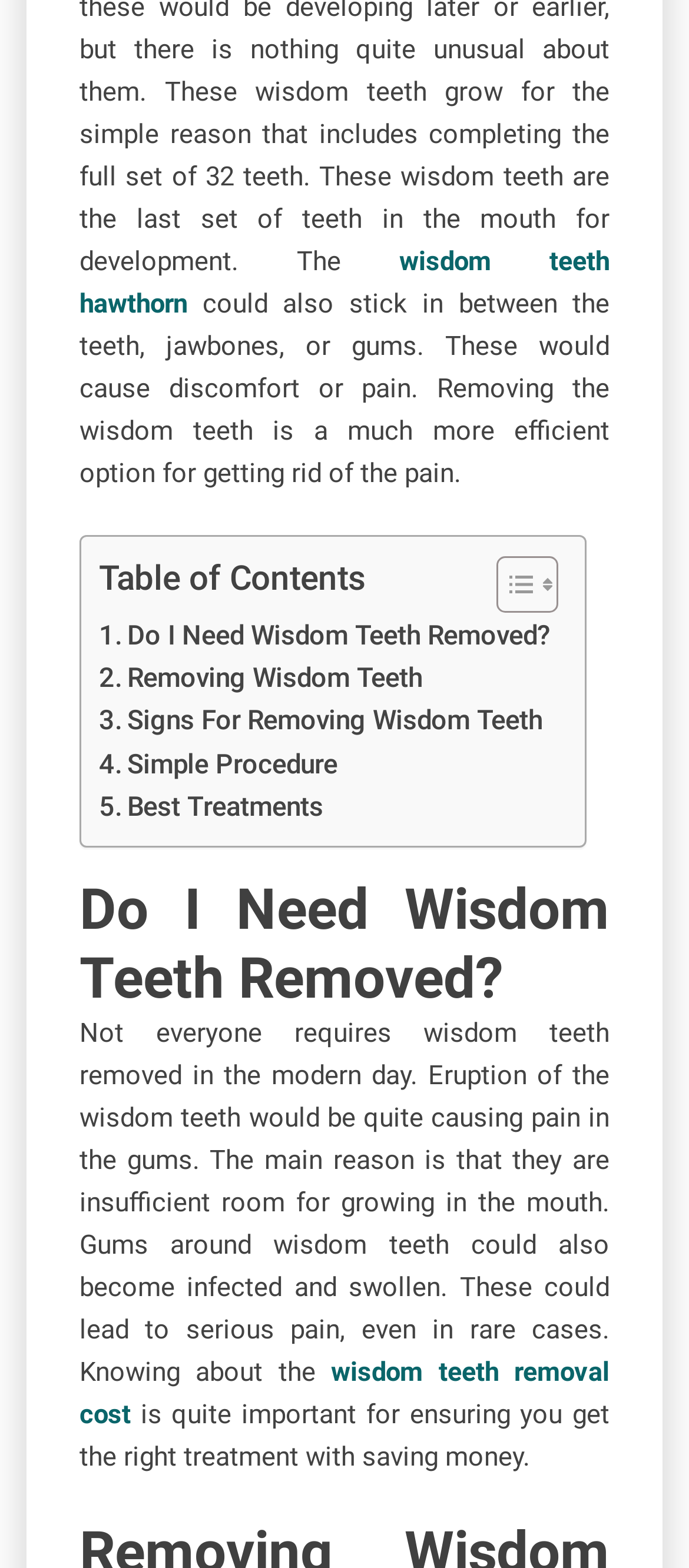Provide the bounding box coordinates in the format (top-left x, top-left y, bottom-right x, bottom-right y). All values are floating point numbers between 0 and 1. Determine the bounding box coordinate of the UI element described as: wisdom teeth hawthorn

[0.115, 0.157, 0.885, 0.204]